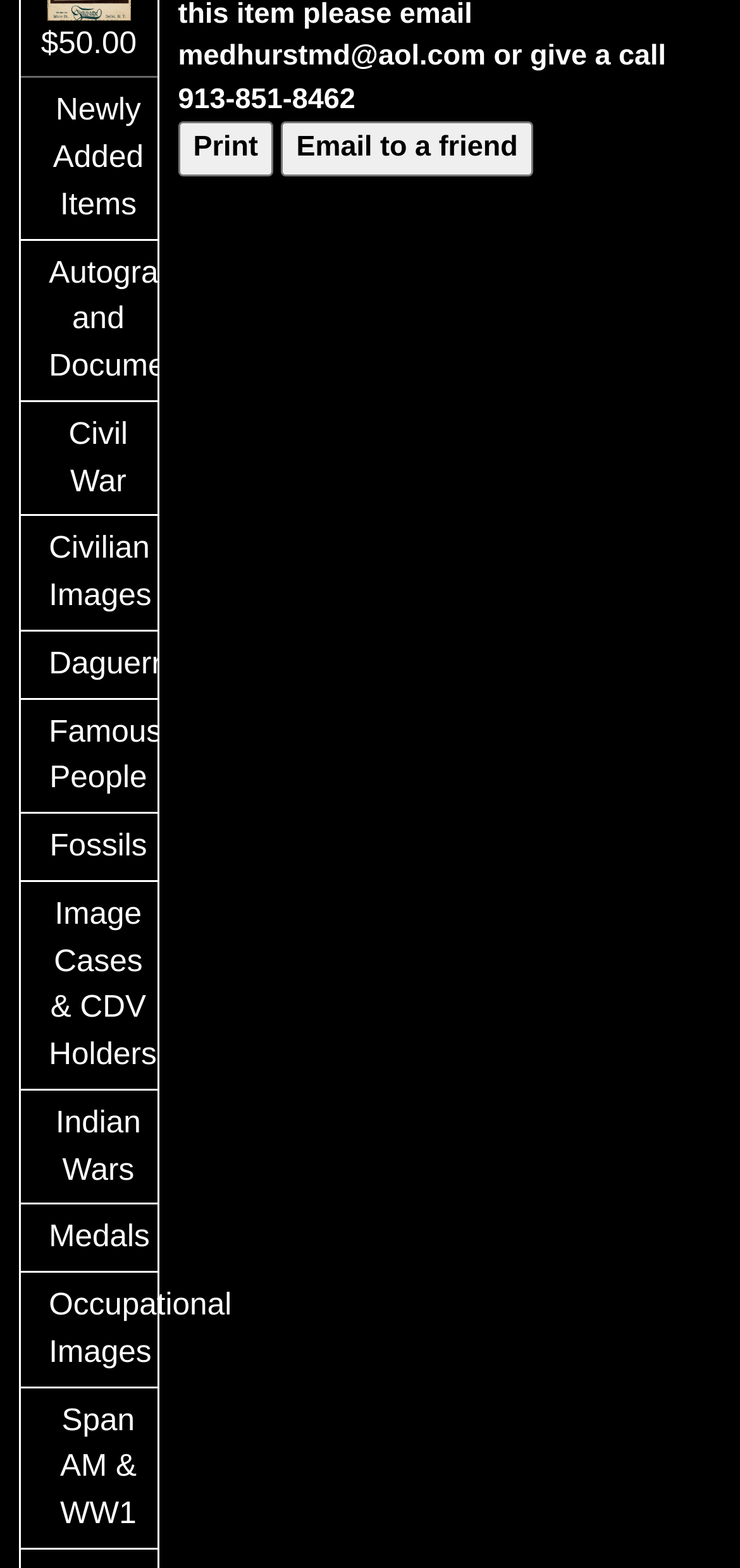Can you determine the bounding box coordinates of the area that needs to be clicked to fulfill the following instruction: "Explore Autographs and Documents"?

[0.028, 0.153, 0.212, 0.255]